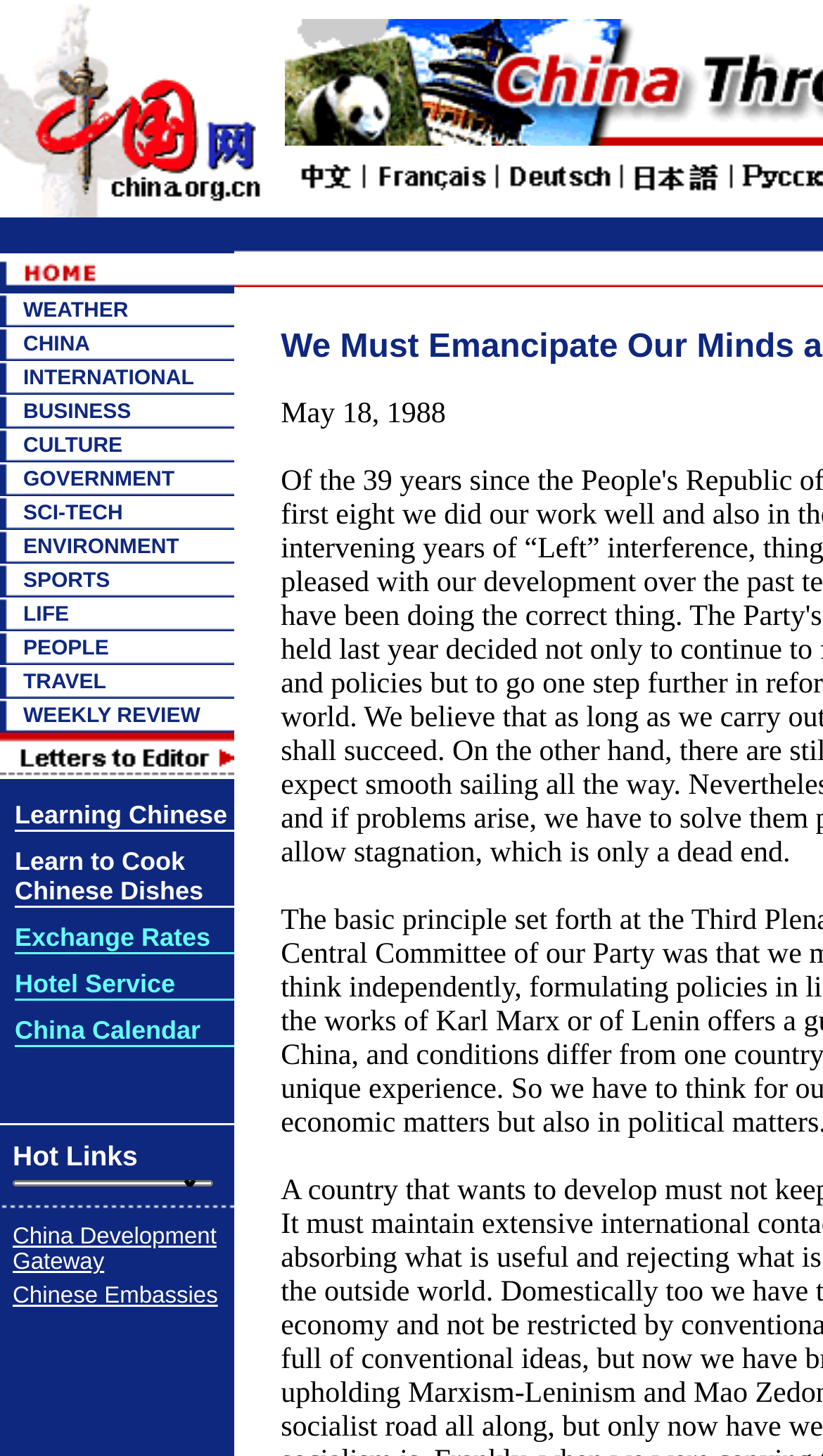Find the bounding box coordinates of the element to click in order to complete this instruction: "Click the BUSINESS link". The bounding box coordinates must be four float numbers between 0 and 1, denoted as [left, top, right, bottom].

[0.028, 0.275, 0.159, 0.291]